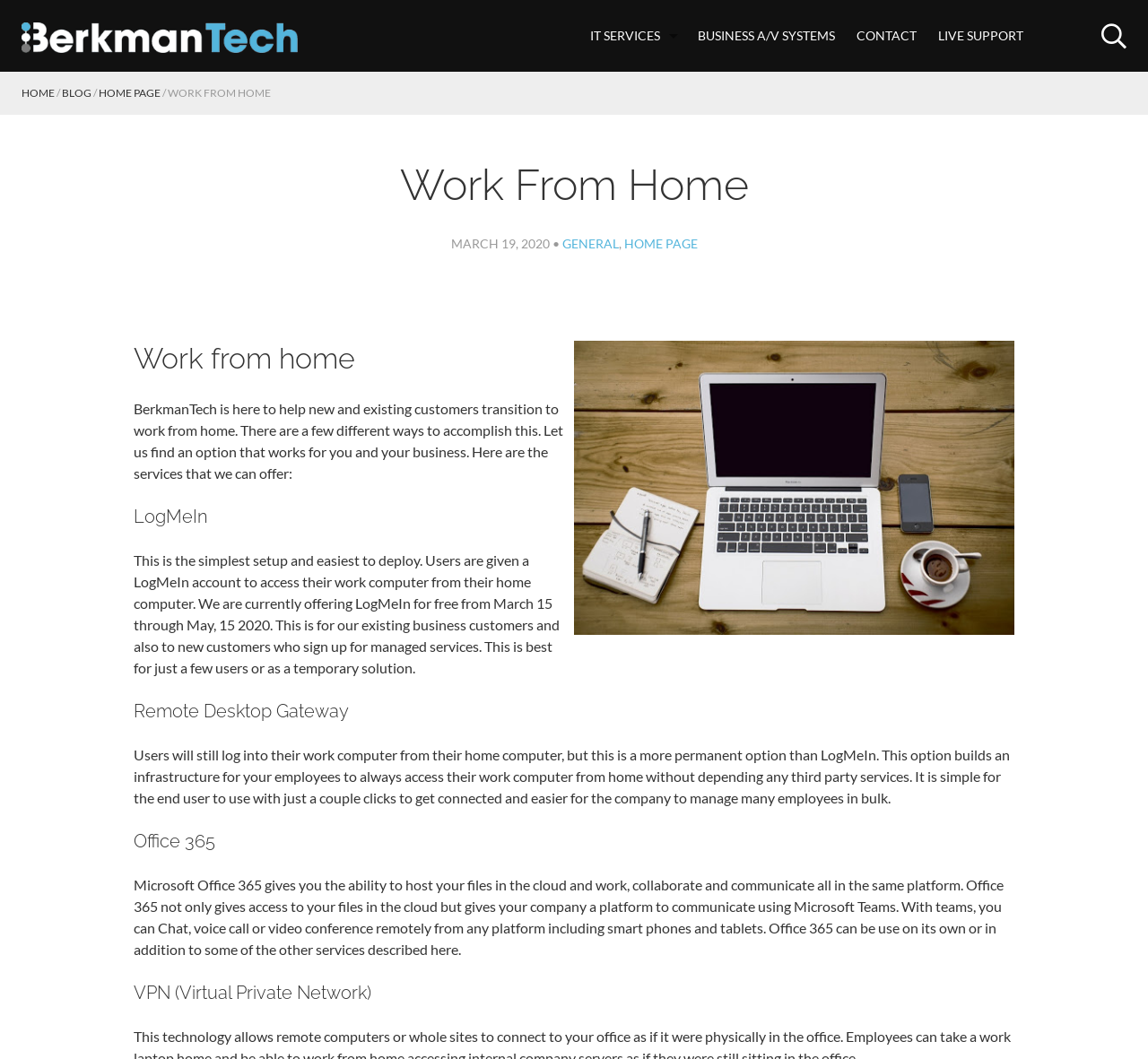Answer the question in one word or a short phrase:
How many navigation links are in the top menu?

5